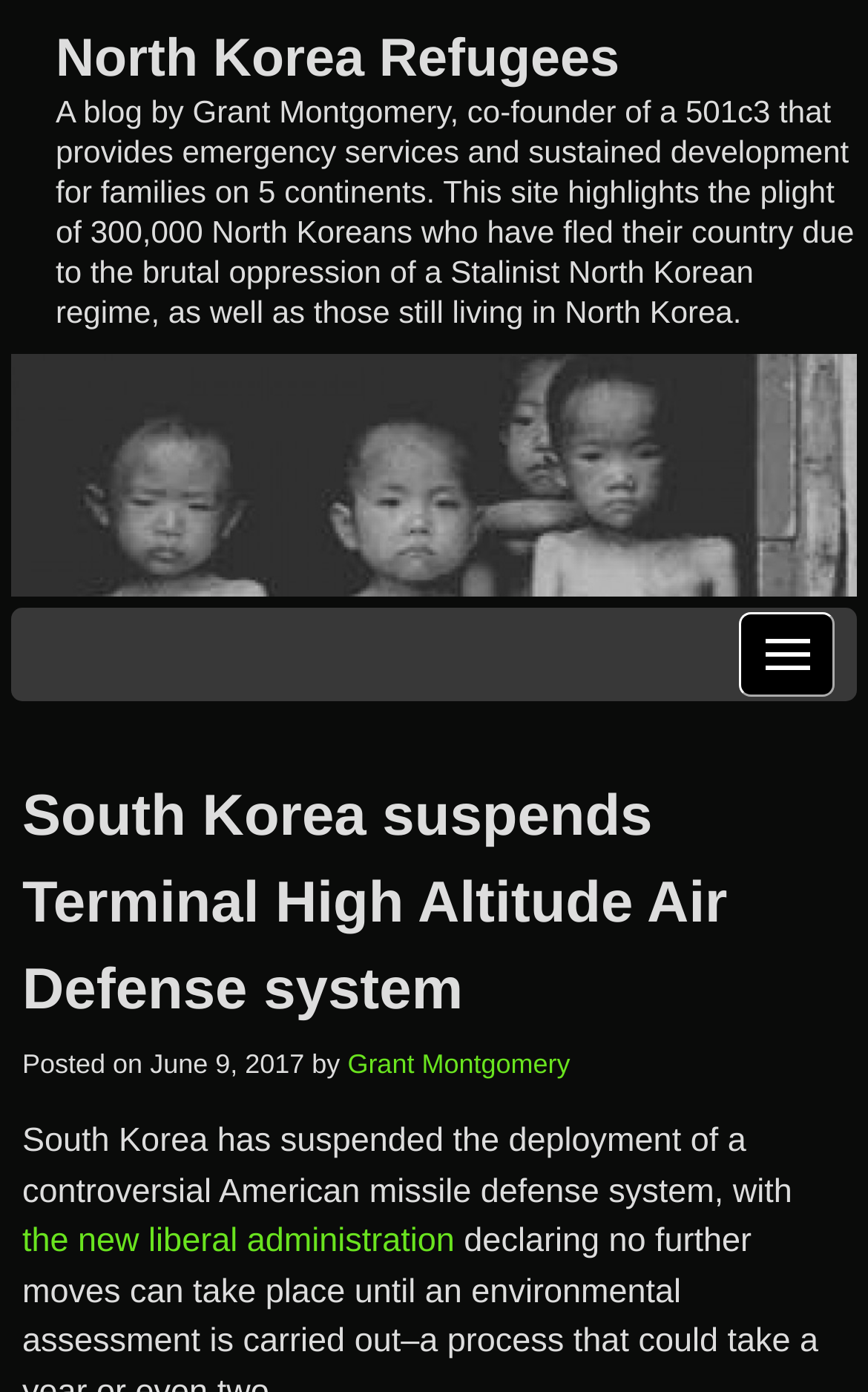Using the given element description, provide the bounding box coordinates (top-left x, top-left y, bottom-right x, bottom-right y) for the corresponding UI element in the screenshot: Grant Montgomery

[0.4, 0.754, 0.657, 0.776]